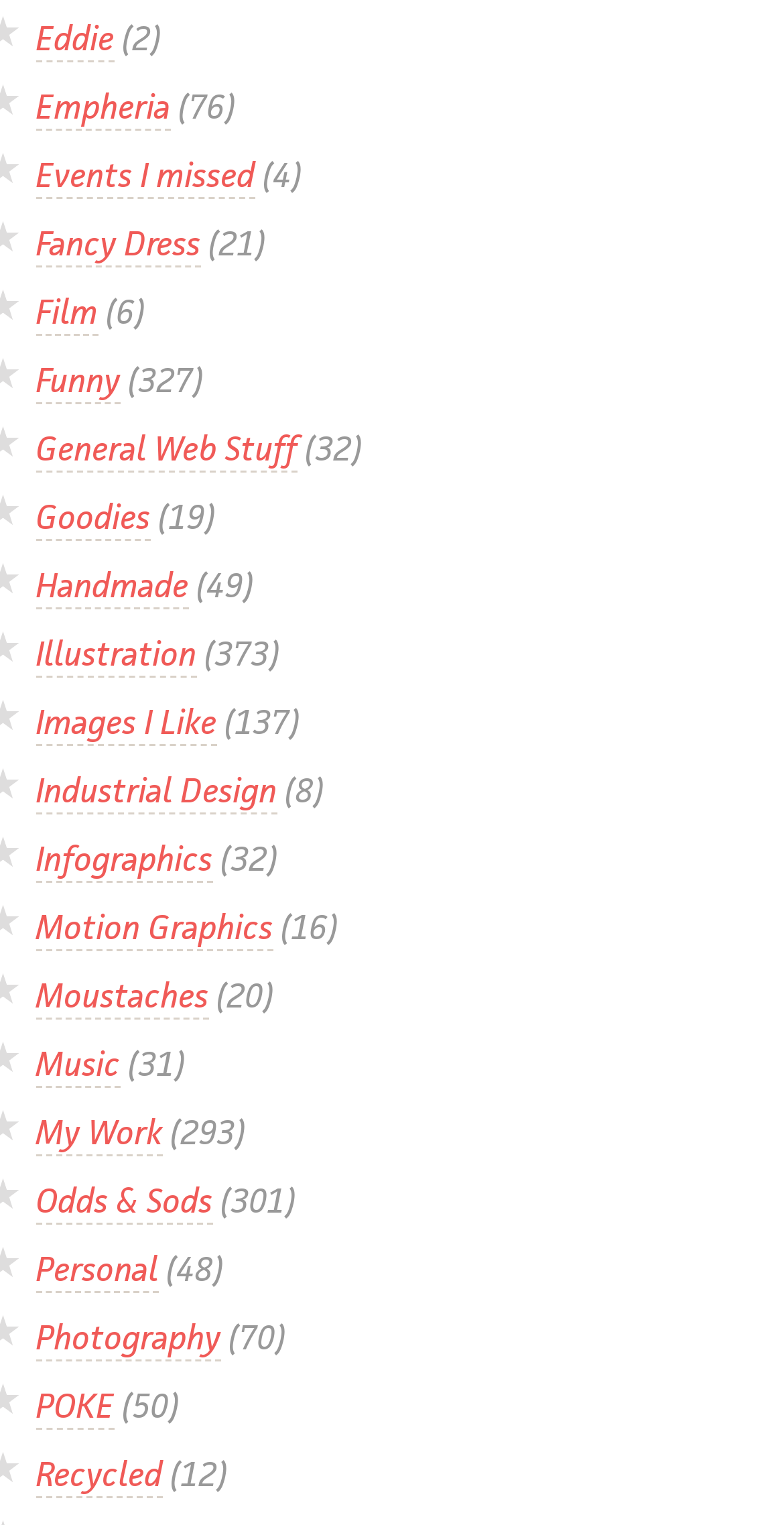Predict the bounding box coordinates of the area that should be clicked to accomplish the following instruction: "Visit Enterprise". The bounding box coordinates should consist of four float numbers between 0 and 1, i.e., [left, top, right, bottom].

None